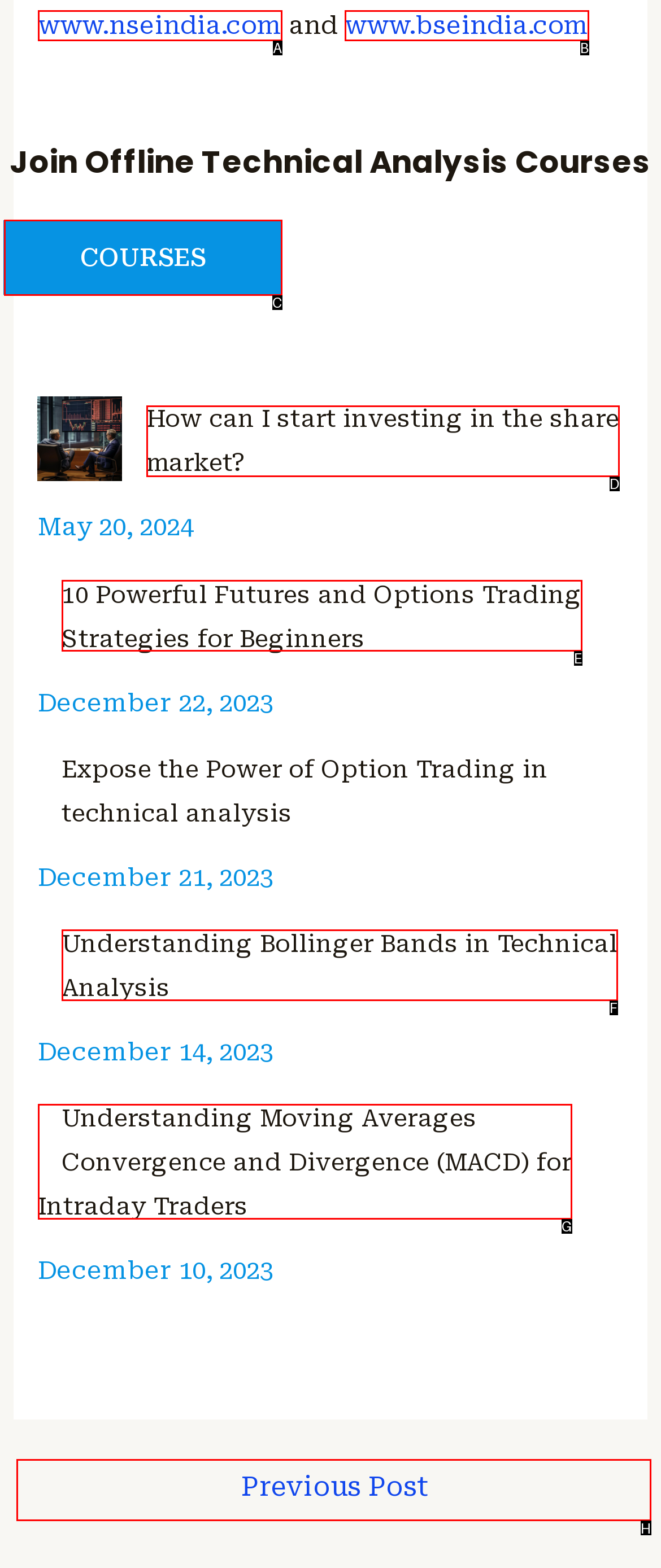Based on the given description: ← Previous Post, determine which HTML element is the best match. Respond with the letter of the chosen option.

H